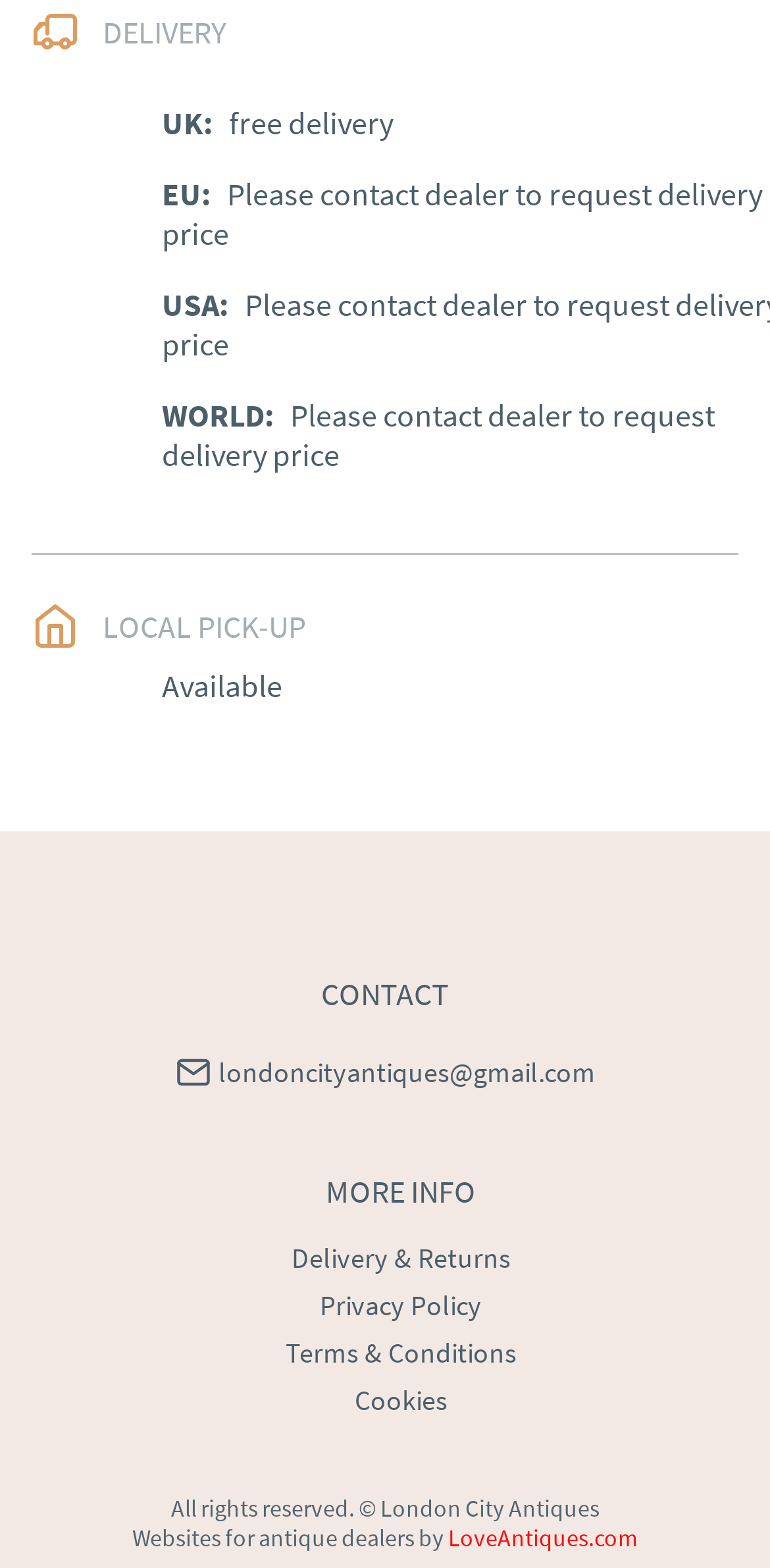Please reply with a single word or brief phrase to the question: 
What is the delivery policy for UK?

free delivery